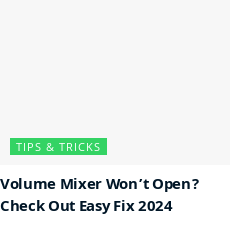What is the year mentioned in the text?
From the details in the image, provide a complete and detailed answer to the question.

The text 'Volume Mixer Won’t Open? Check Out Easy Fix 2024' mentions a specific year, which is 2024. This indicates that the content offers practical solutions tailored for users facing this specific problem in that particular year.